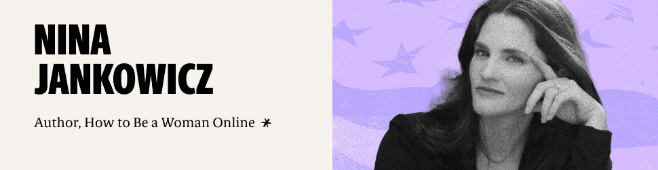What does Nina's pose convey?
Please respond to the question with a detailed and well-explained answer.

According to the caption, Nina's pose suggests contemplation and confidence, which underscores her role as a voice in discussions surrounding online safety and gender, and promotes awareness and informed engagement online.